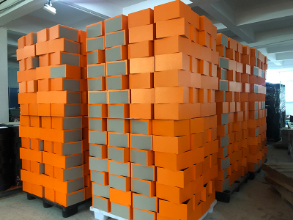Explain the image in a detailed and descriptive way.

The image showcases a large stack of neatly arranged boxes within a factory setting. The boxes are predominantly bright orange with some having gray sections, creating a vibrant and eye-catching contrast. They are stacked in a grid-like formation, indicating an organized storage area. The background reveals a spacious interior typical of a manufacturing or packing facility, with natural light illuminating the scene, suggesting an efficient and productive environment. This visual representation highlights both the operations of the factory and the attention to detail in their packaging processes.